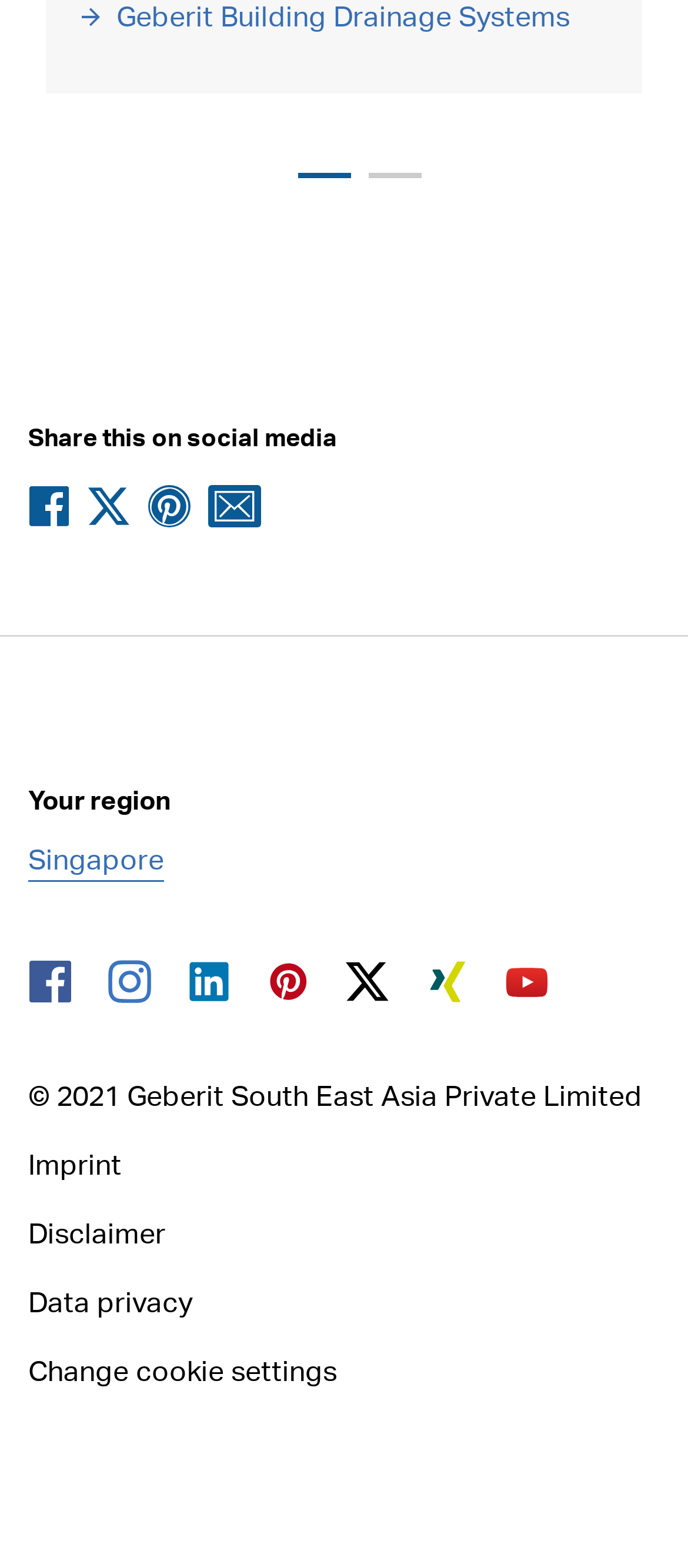Based on the element description "Change cookie settings", predict the bounding box coordinates of the UI element.

[0.041, 0.861, 0.49, 0.888]